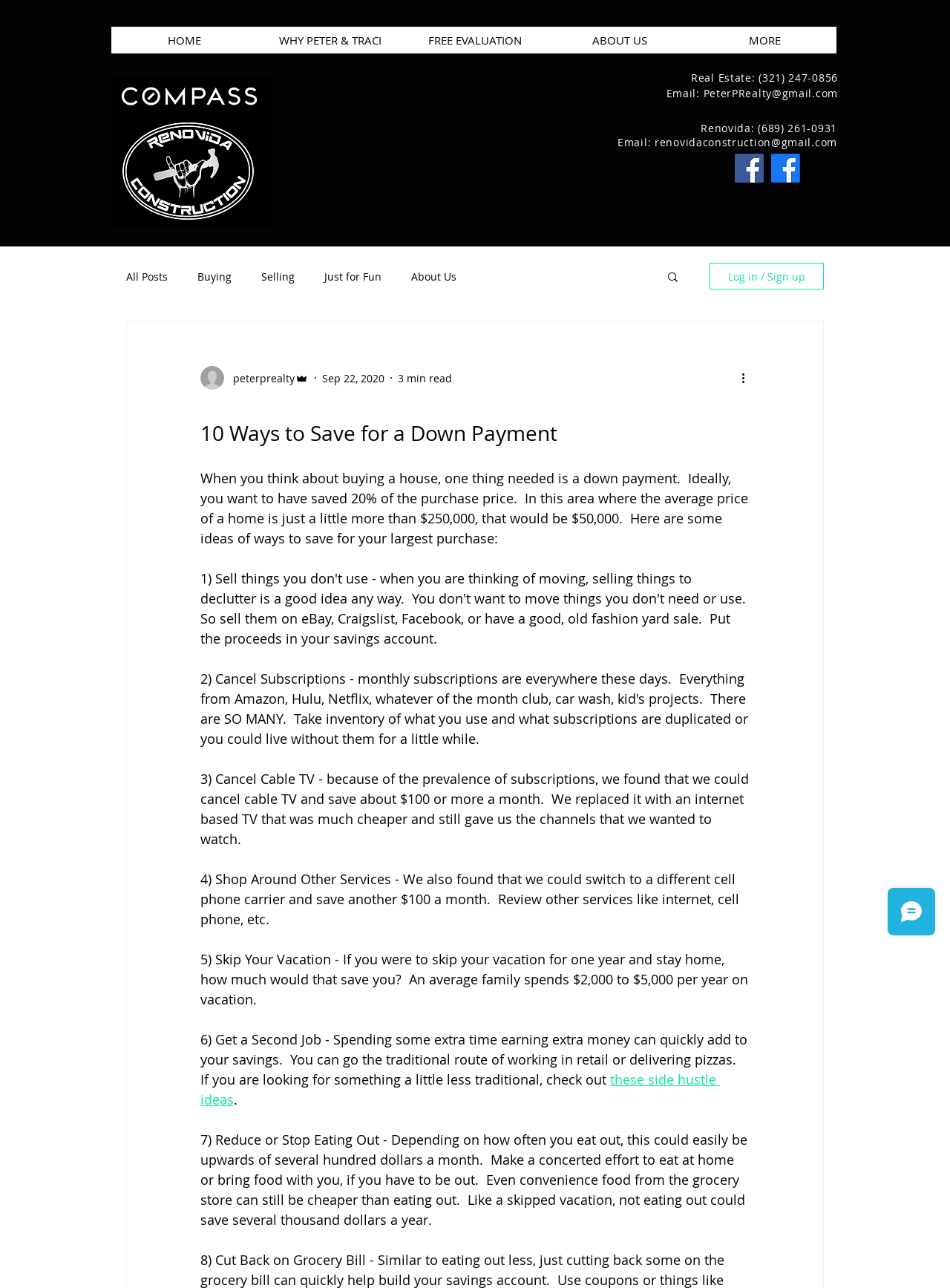Determine the webpage's heading and output its text content.

10 Ways to Save for a Down Payment